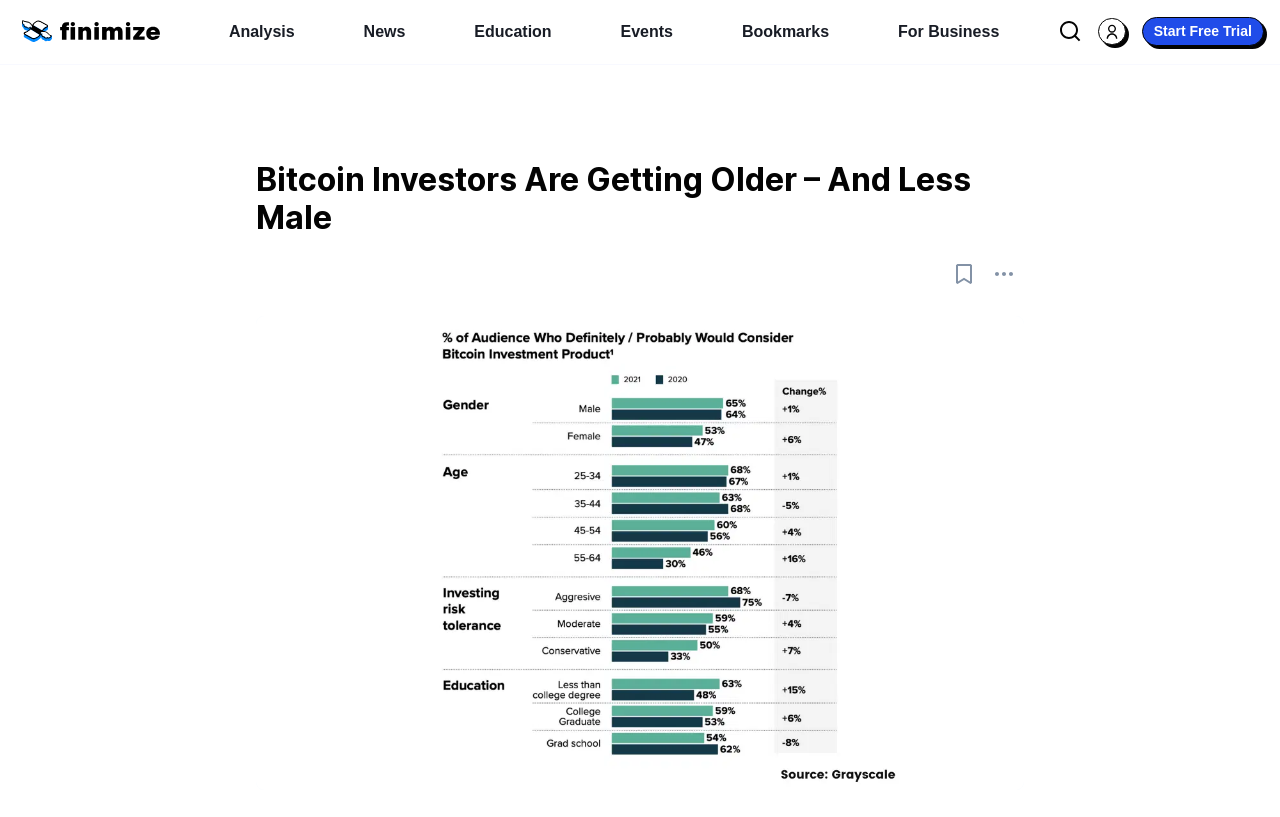Please identify the bounding box coordinates of the clickable area that will fulfill the following instruction: "Click on the Finimize logo". The coordinates should be in the format of four float numbers between 0 and 1, i.e., [left, top, right, bottom].

[0.012, 0.014, 0.13, 0.056]